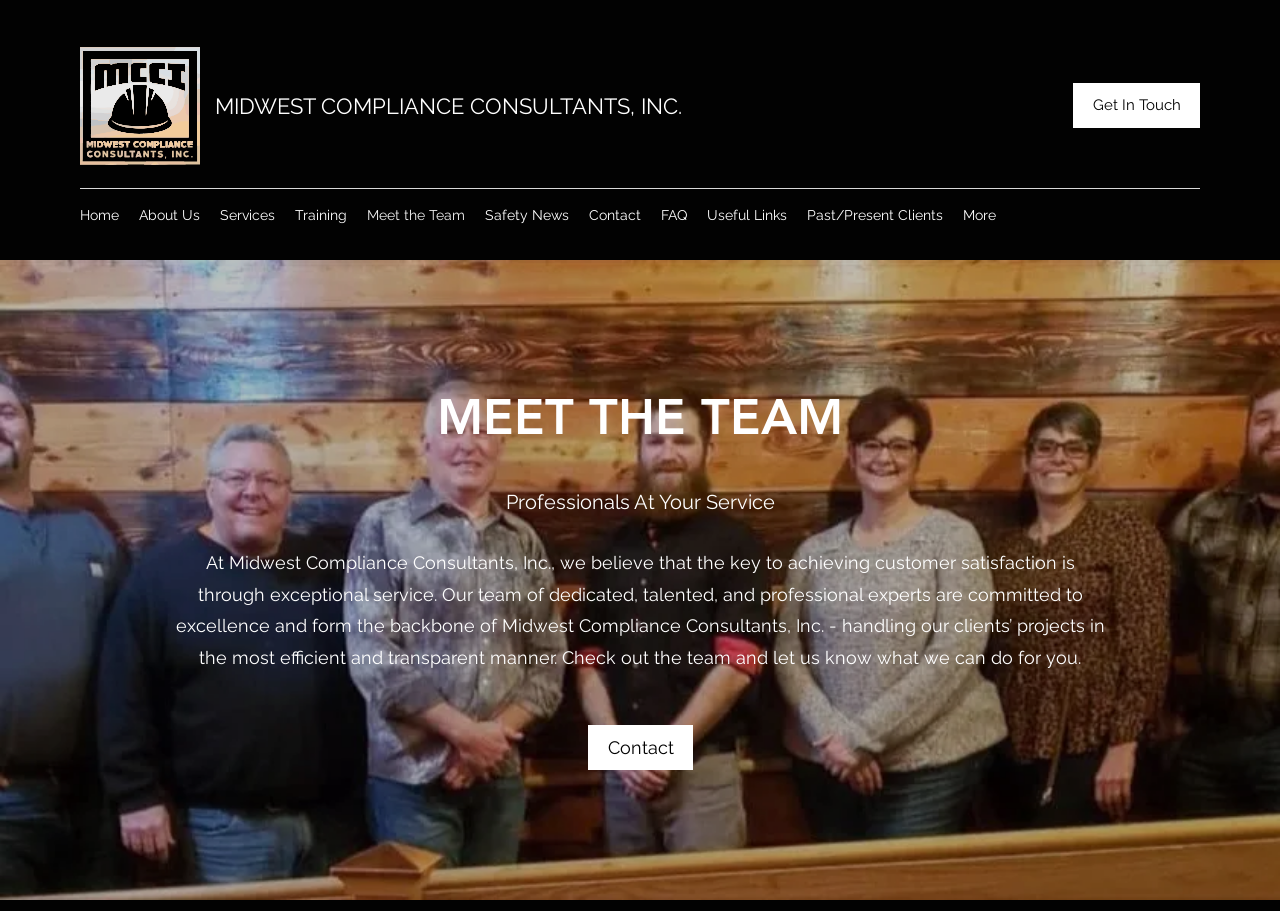Determine which piece of text is the heading of the webpage and provide it.

MEET THE TEAM